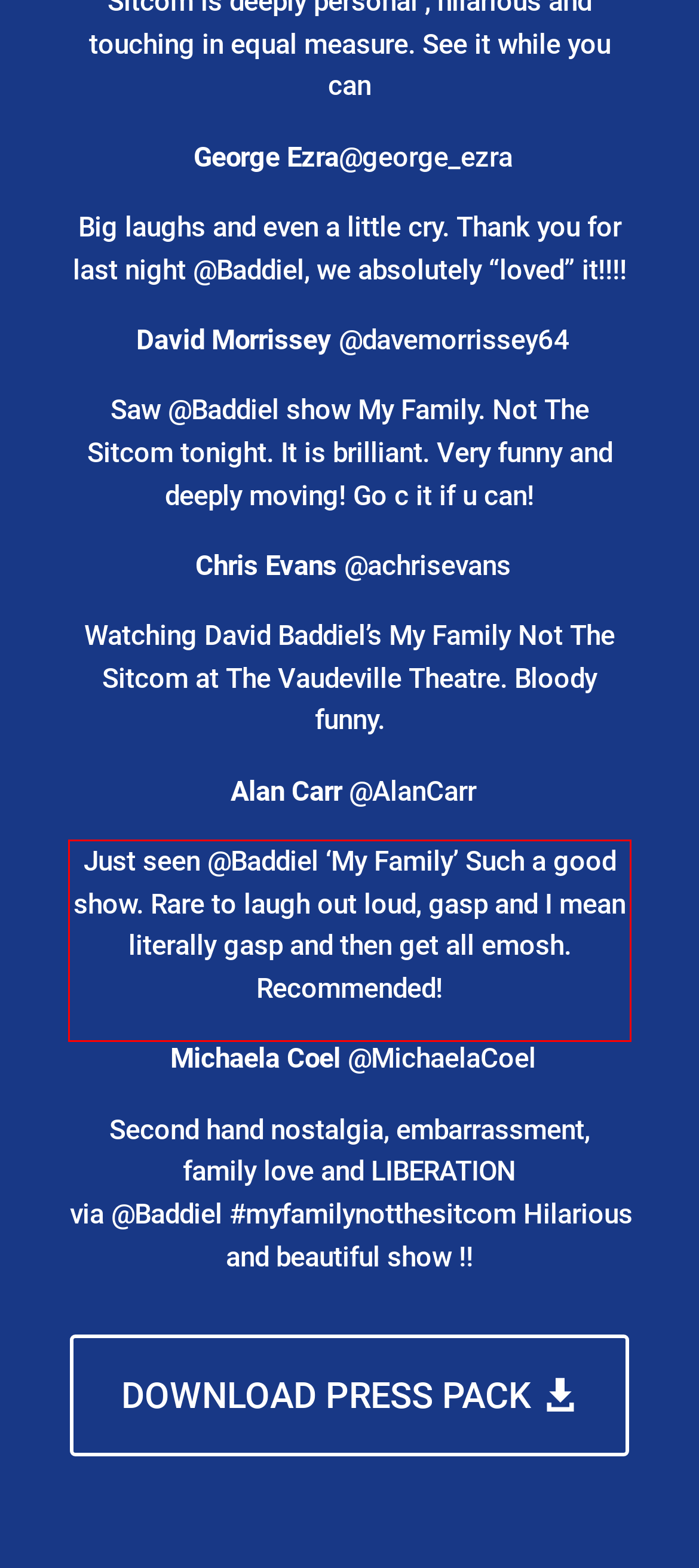You are given a screenshot of a webpage with a UI element highlighted by a red bounding box. Please perform OCR on the text content within this red bounding box.

Just seen @Baddiel ‘My Family’ Such a good show. Rare to laugh out loud, gasp and I mean literally gasp and then get all emosh. Recommended!